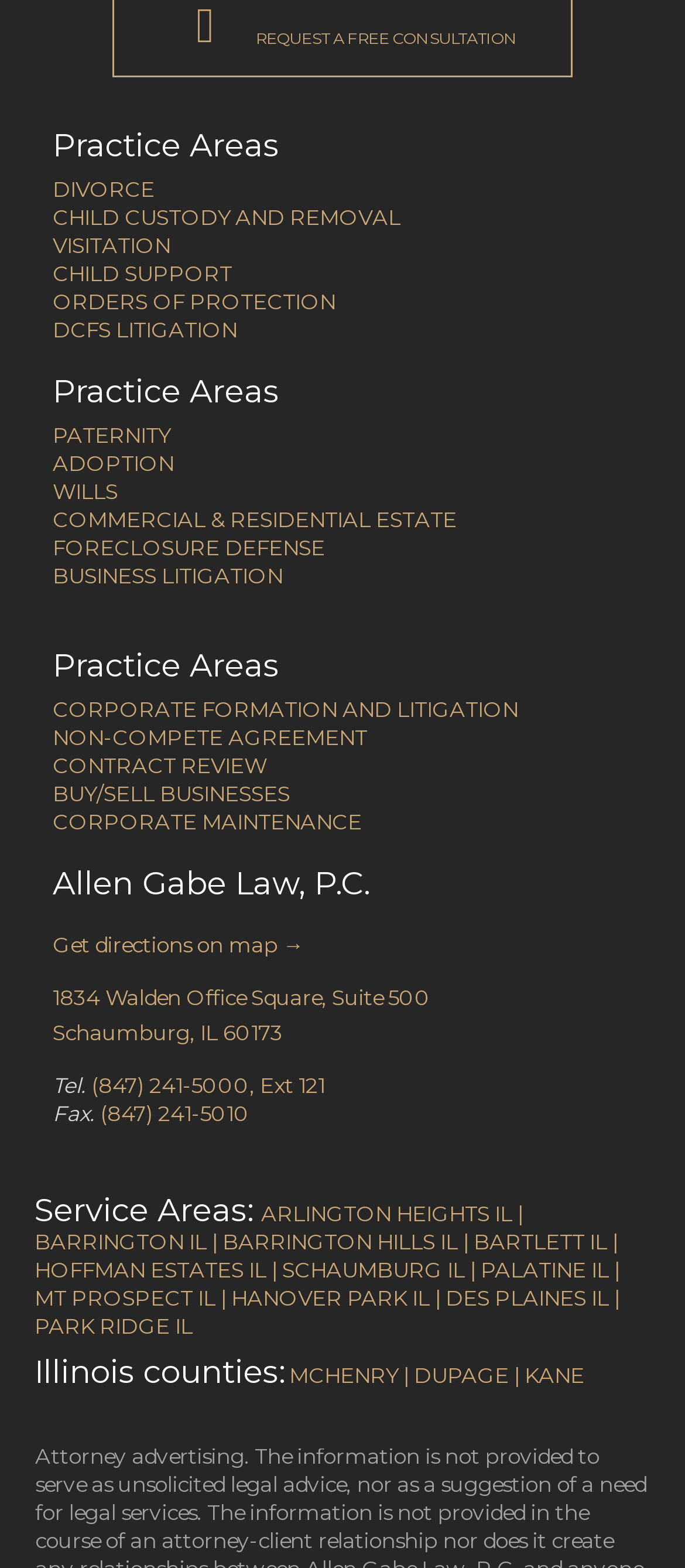Find the bounding box coordinates of the element's region that should be clicked in order to follow the given instruction: "Open the menu". The coordinates should consist of four float numbers between 0 and 1, i.e., [left, top, right, bottom].

None